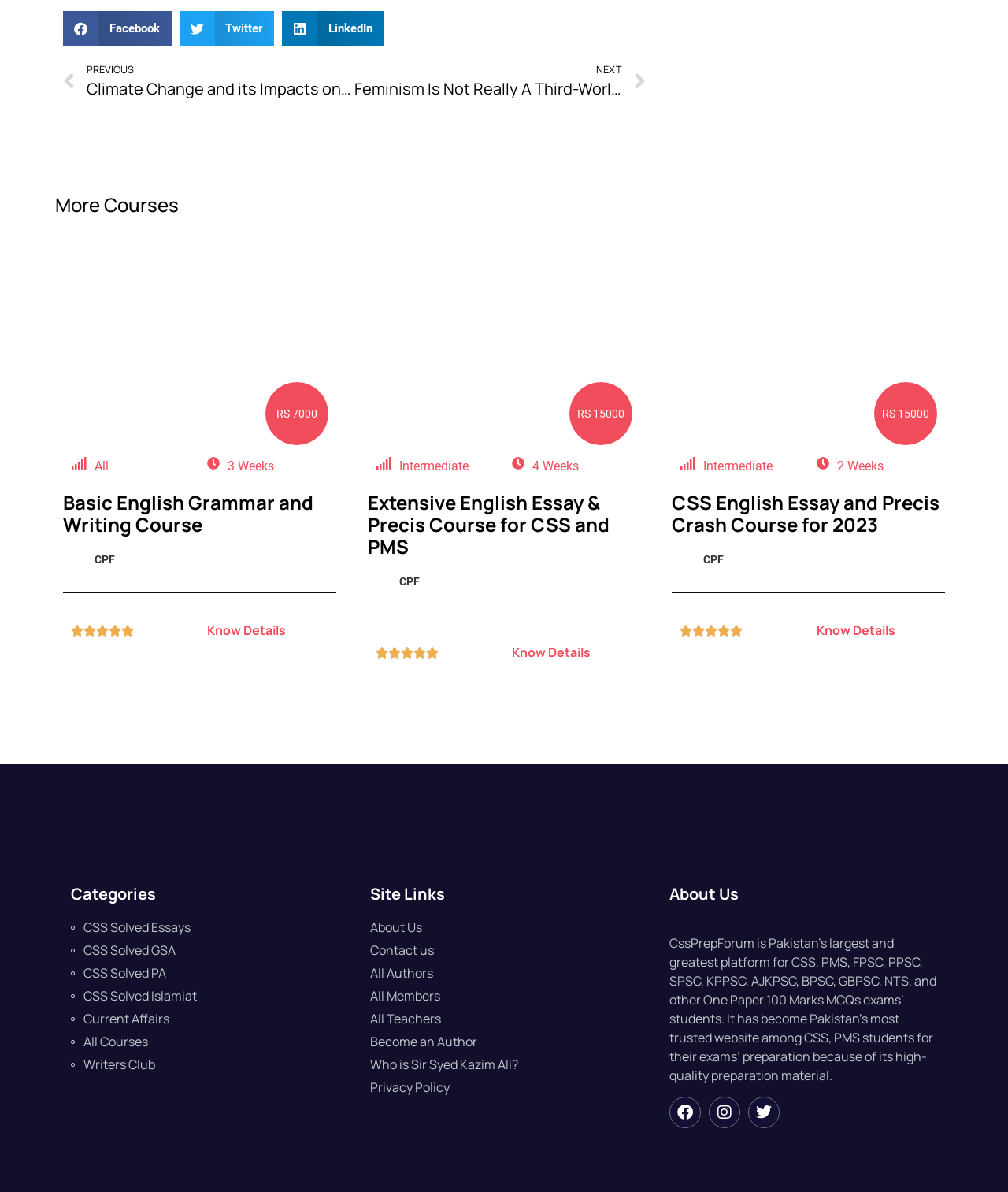Can you identify the bounding box coordinates of the clickable region needed to carry out this instruction: 'Share on Facebook'? The coordinates should be four float numbers within the range of 0 to 1, stated as [left, top, right, bottom].

[0.062, 0.009, 0.17, 0.039]